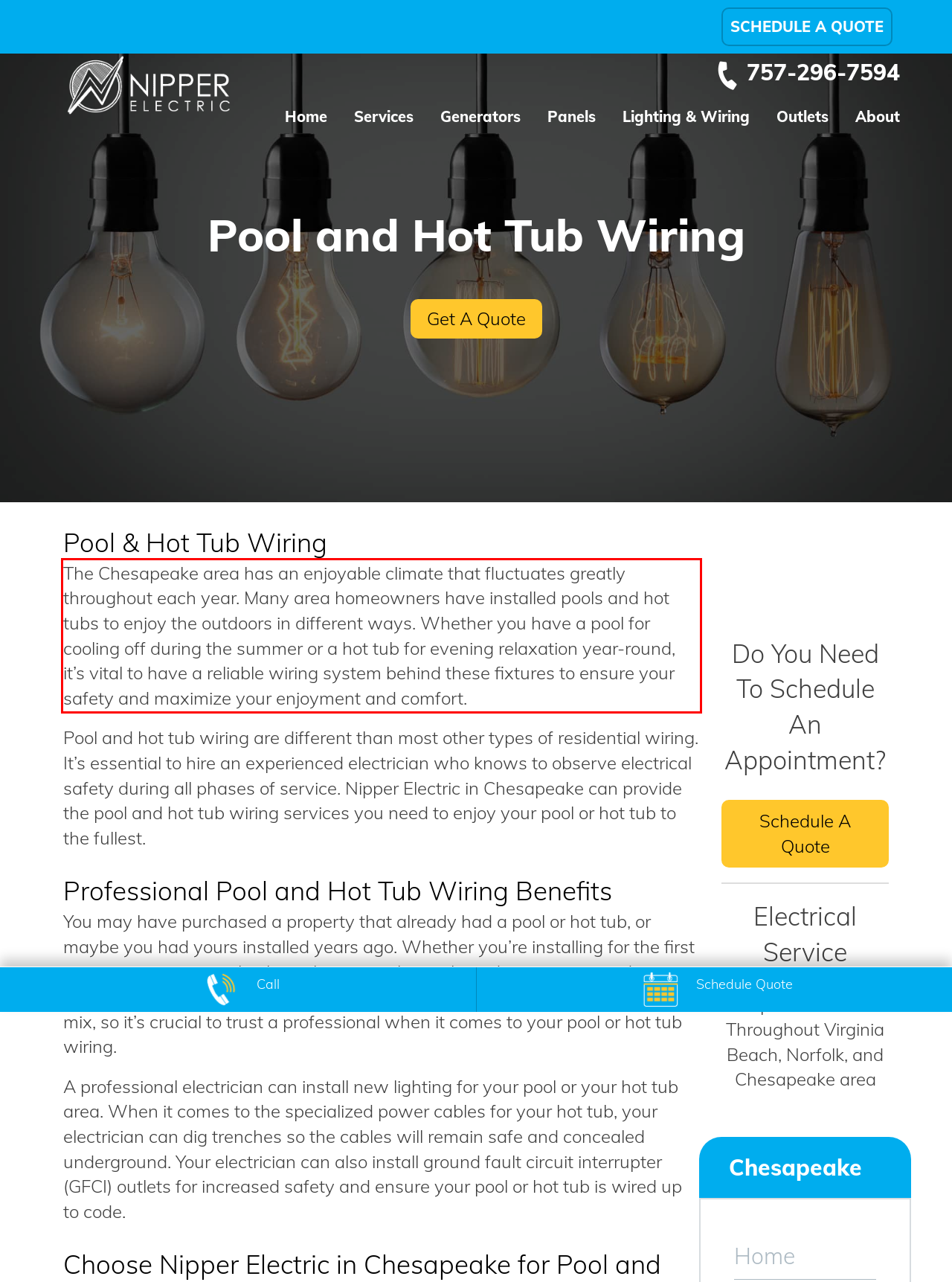Identify the red bounding box in the webpage screenshot and perform OCR to generate the text content enclosed.

The Chesapeake area has an enjoyable climate that fluctuates greatly throughout each year. Many area homeowners have installed pools and hot tubs to enjoy the outdoors in different ways. Whether you have a pool for cooling off during the summer or a hot tub for evening relaxation year-round, it’s vital to have a reliable wiring system behind these fixtures to ensure your safety and maximize your enjoyment and comfort.